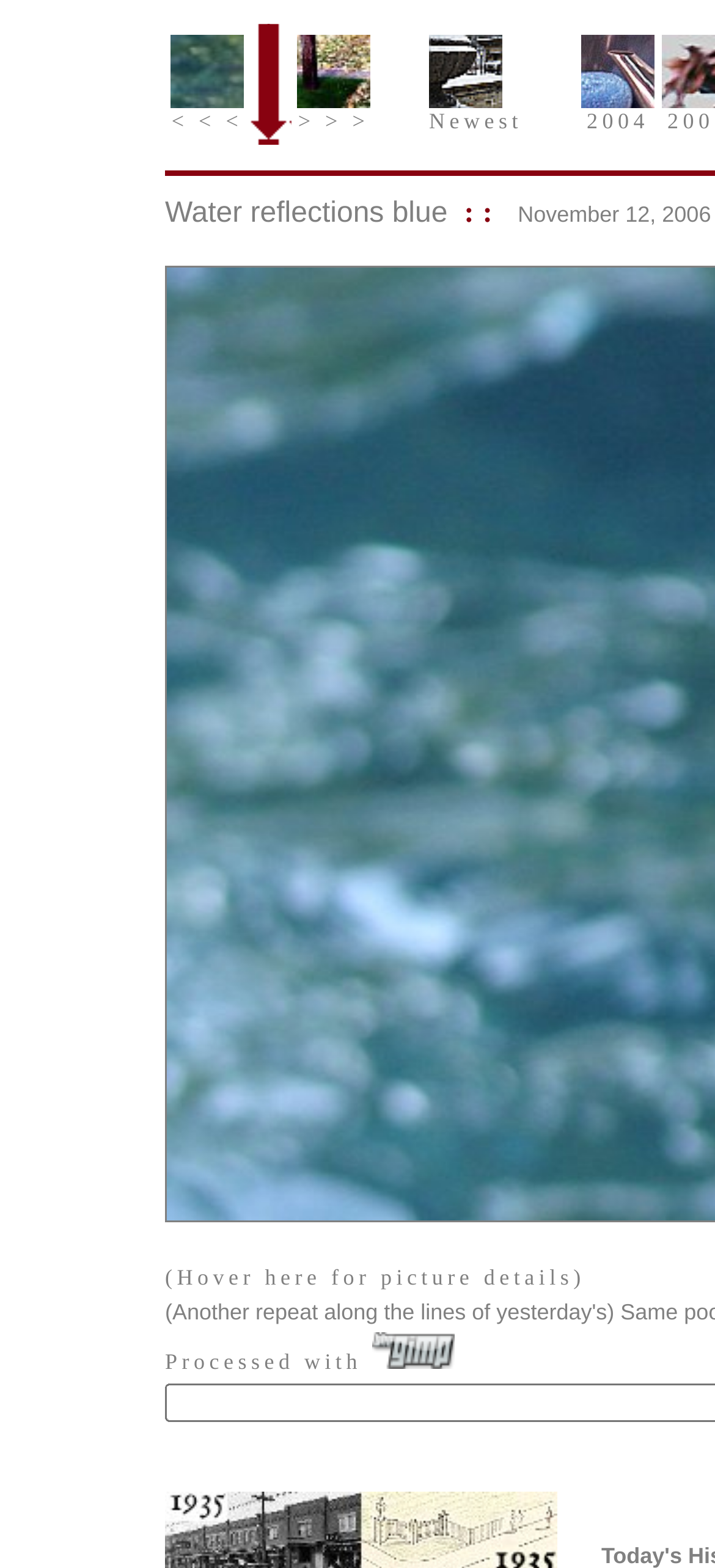Bounding box coordinates should be provided in the format (top-left x, top-left y, bottom-right x, bottom-right y) with all values between 0 and 1. Identify the bounding box for this UI element: (Hover here for picture details)

[0.231, 0.806, 0.819, 0.823]